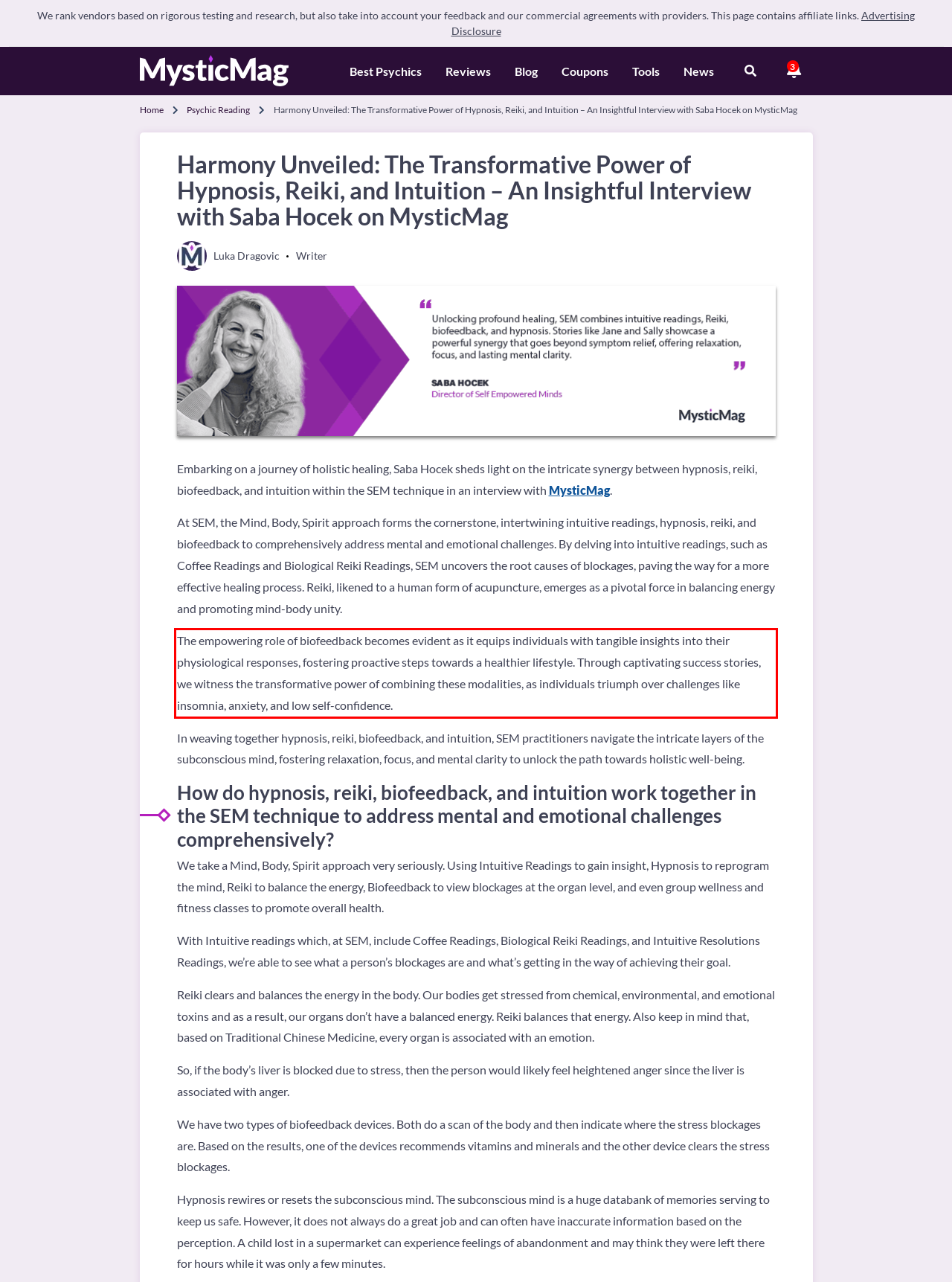Given a webpage screenshot, locate the red bounding box and extract the text content found inside it.

The empowering role of biofeedback becomes evident as it equips individuals with tangible insights into their physiological responses, fostering proactive steps towards a healthier lifestyle. Through captivating success stories, we witness the transformative power of combining these modalities, as individuals triumph over challenges like insomnia, anxiety, and low self-confidence.